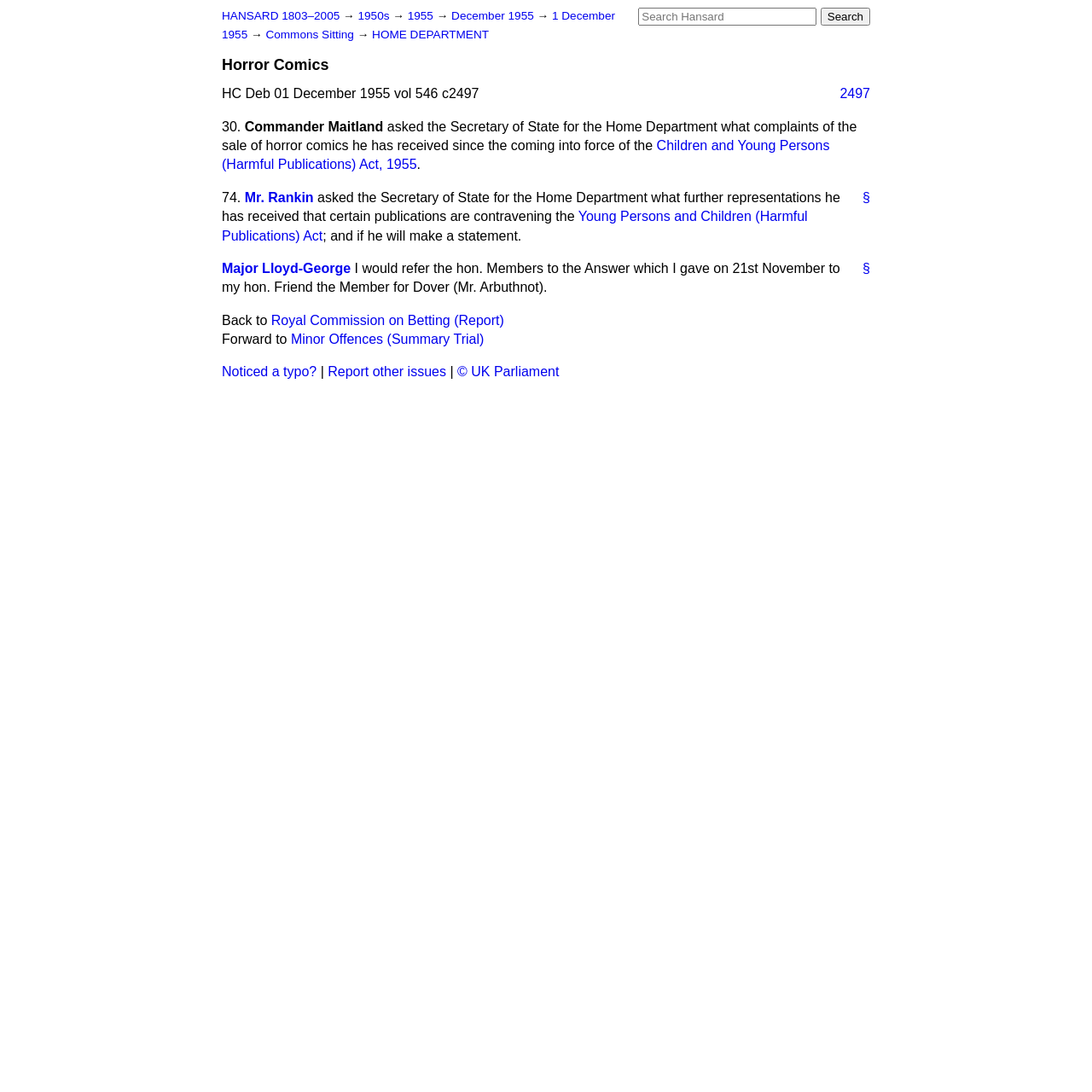Refer to the screenshot and give an in-depth answer to this question: How many links are there in the second blockquote?

The second blockquote contains two links: '§' and 'Mr. Rankin'. Therefore, there are two links in the second blockquote.